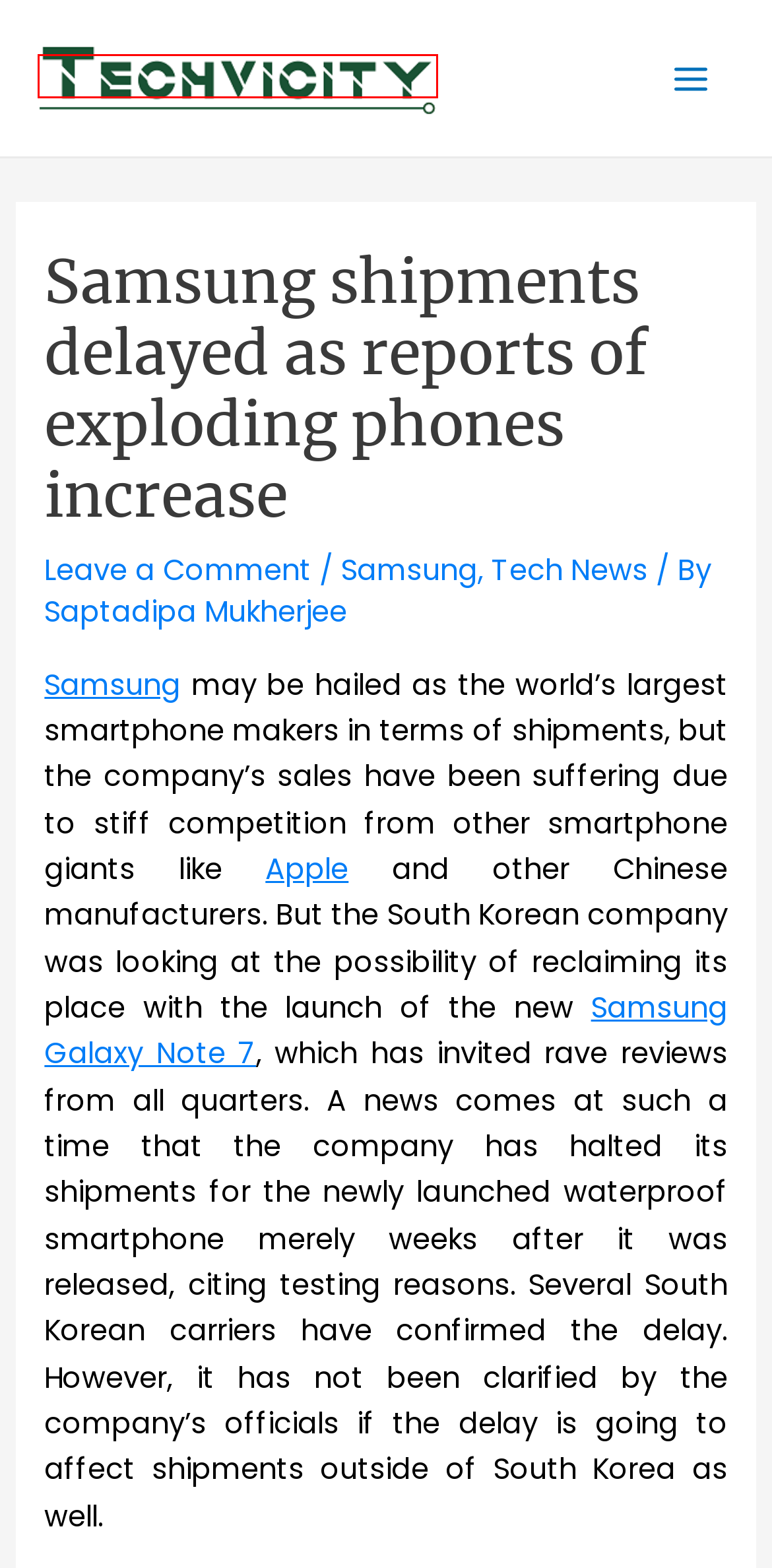View the screenshot of the webpage containing a red bounding box around a UI element. Select the most fitting webpage description for the new page shown after the element in the red bounding box is clicked. Here are the candidates:
A. Lyf Water 11 smartphone with VoLTE support launched in India at Rs. 8,199
B. Top List Archives - Techvicity- Your Technology News Hub
C. 3 Common Pipeline Issues for AI Models
D. How To Archives - Techvicity- Your Technology News Hub
E. Samsung Archives - Techvicity- Your Technology News Hub
F. Apple Archives - Techvicity- Your Technology News Hub
G. Techvicity- Your Technology News Hub -
H. Tech News Archives - Techvicity- Your Technology News Hub

G